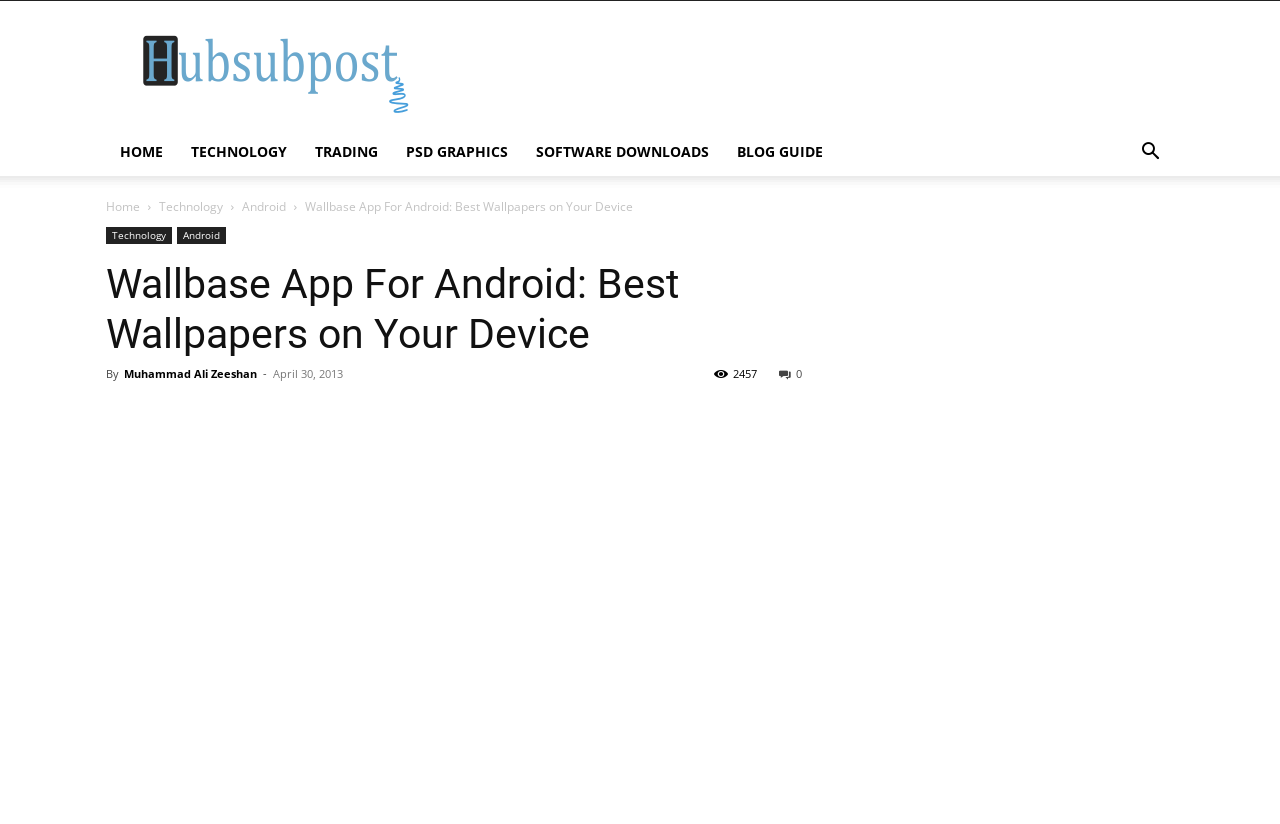What is the category of the blog post?
Provide a short answer using one word or a brief phrase based on the image.

Technology